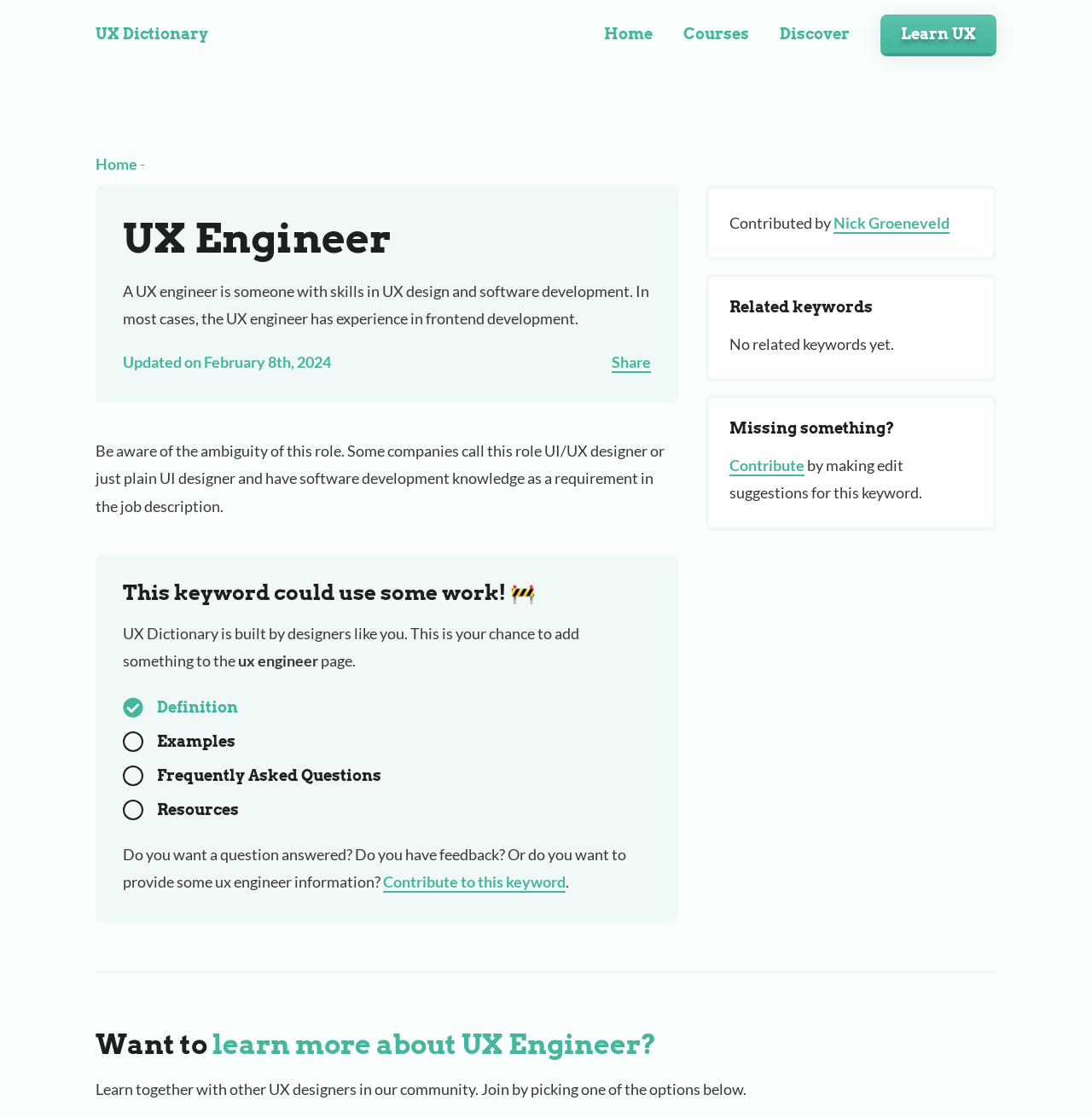What is the role of a UX engineer?
Based on the screenshot, answer the question with a single word or phrase.

UX design and software development